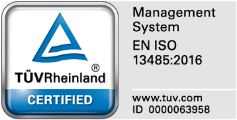What industry does the certification logo signify recognition and credibility in? From the image, respond with a single word or brief phrase.

Healthcare